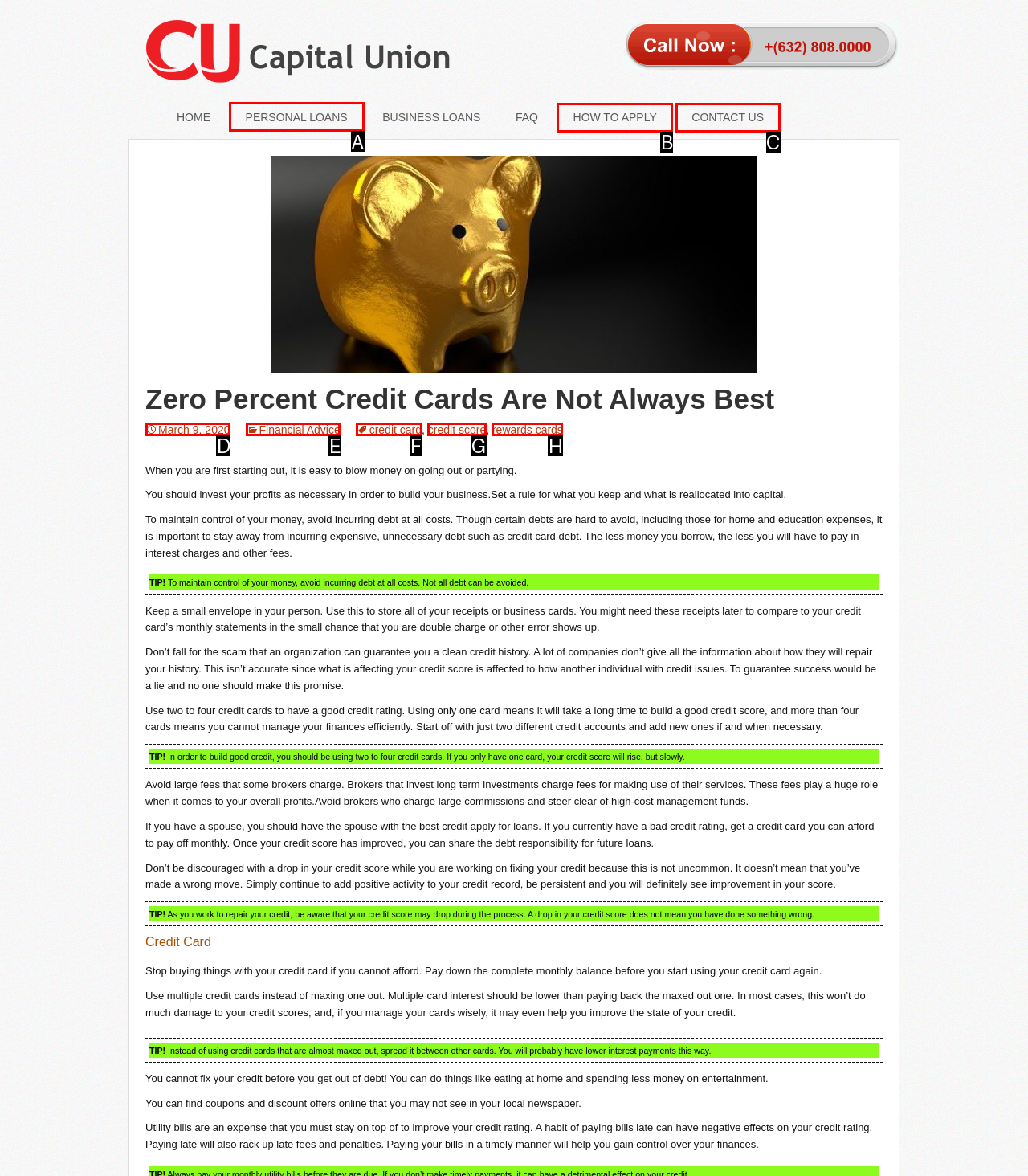Tell me which one HTML element I should click to complete the following task: Click on PERSONAL LOANS Answer with the option's letter from the given choices directly.

A